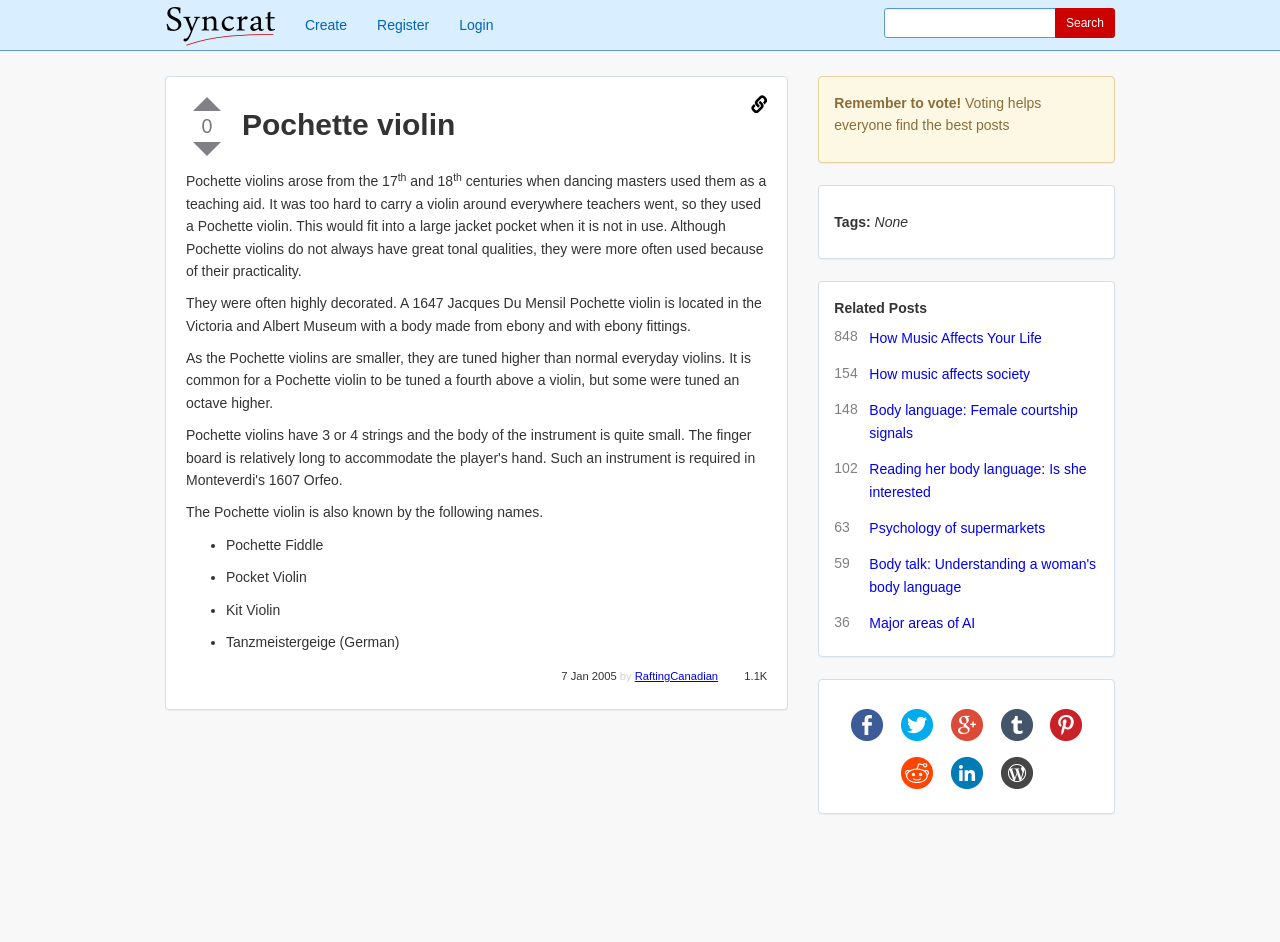What is special about the tuning of a Pochette violin?
We need a detailed and meticulous answer to the question.

According to the text on the webpage, Pochette violins are tuned higher than normal violins, often a fourth above or even an octave higher. This is a distinctive feature of Pochette violins.